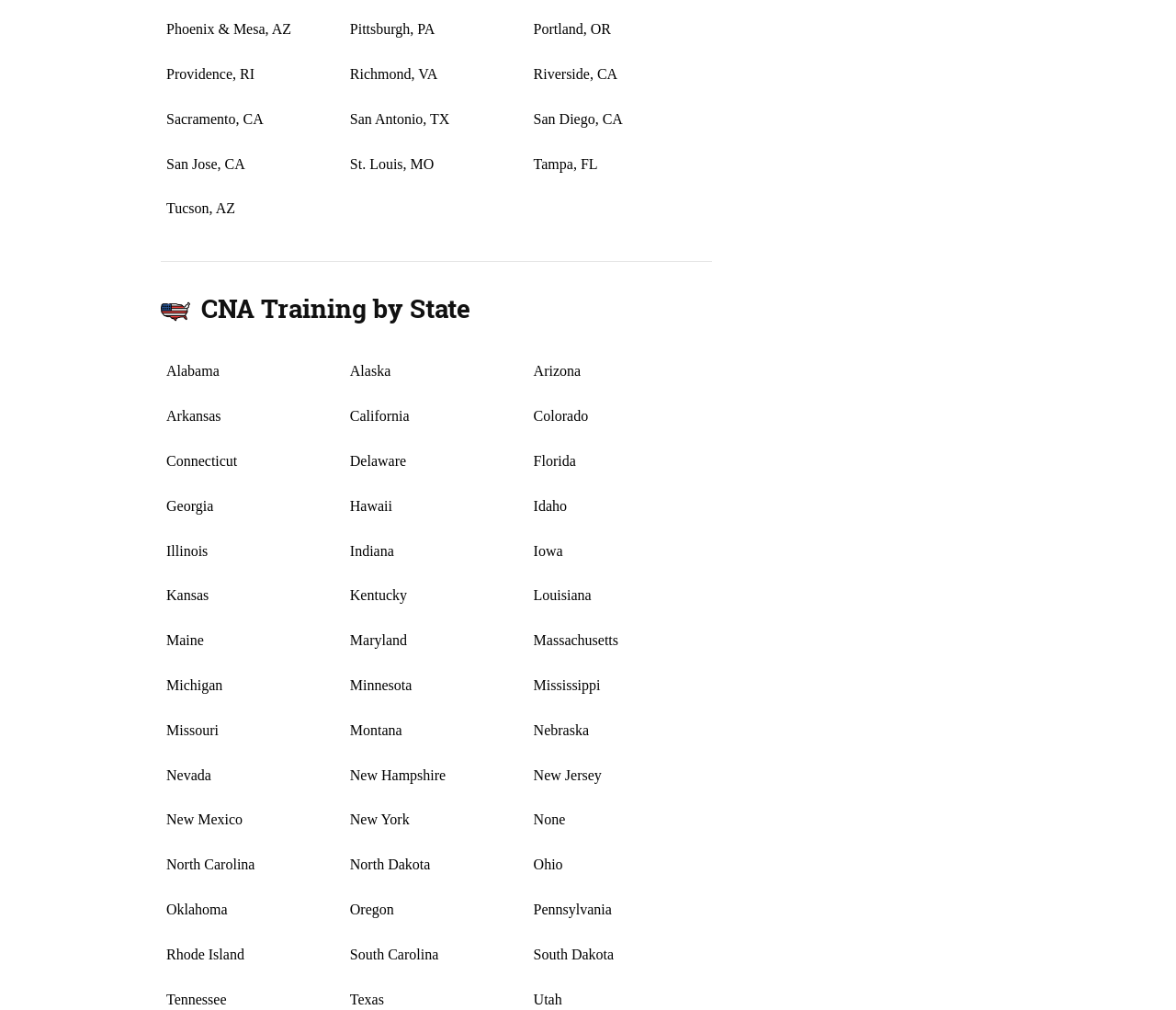Find the bounding box coordinates corresponding to the UI element with the description: "Phoenix & Mesa, AZ". The coordinates should be formatted as [left, top, right, bottom], with values as floats between 0 and 1.

[0.141, 0.017, 0.293, 0.043]